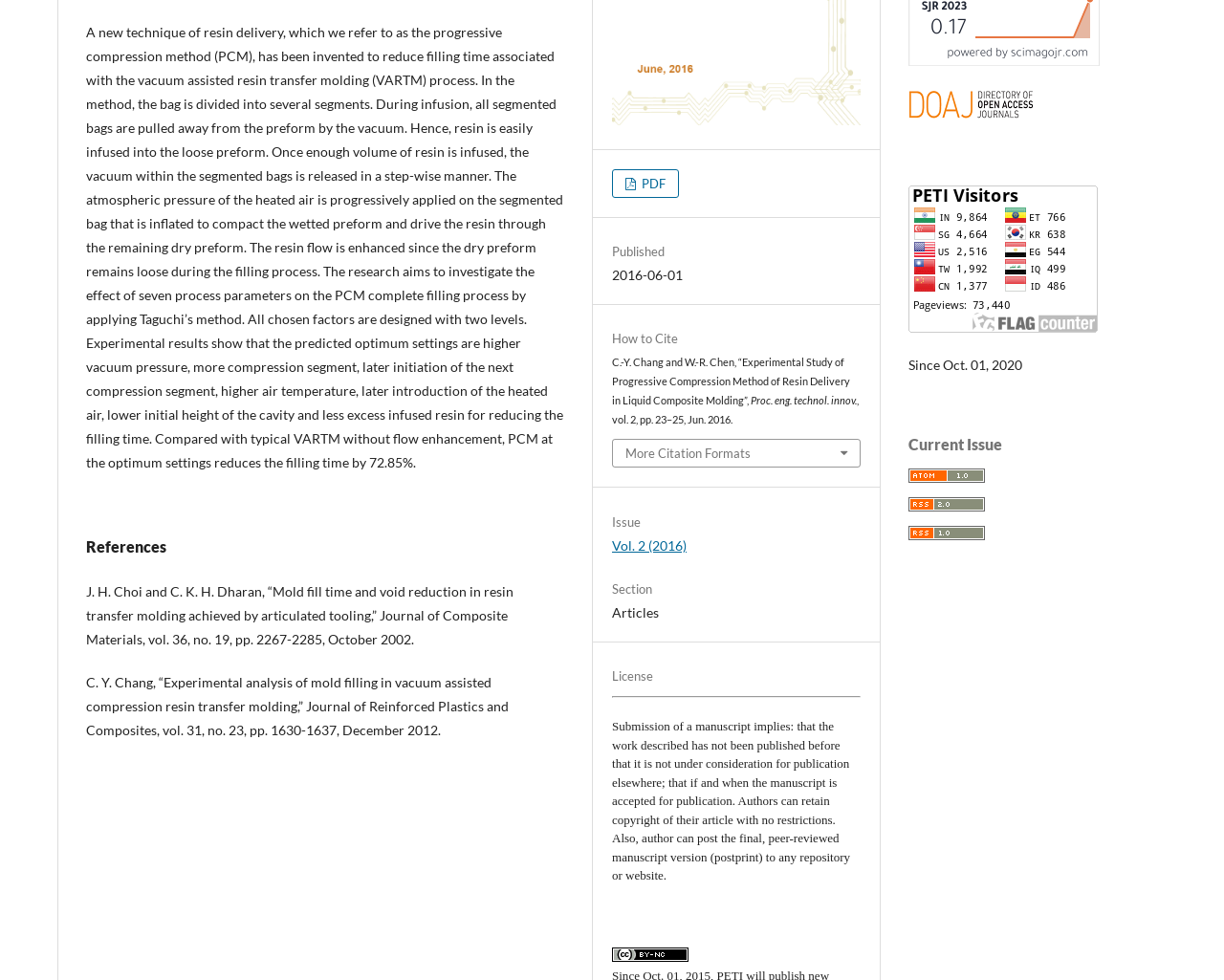Determine the bounding box coordinates for the UI element described. Format the coordinates as (top-left x, top-left y, bottom-right x, bottom-right y) and ensure all values are between 0 and 1. Element description: title="SCImago Journal & Country Rank"

[0.742, 0.054, 0.898, 0.07]